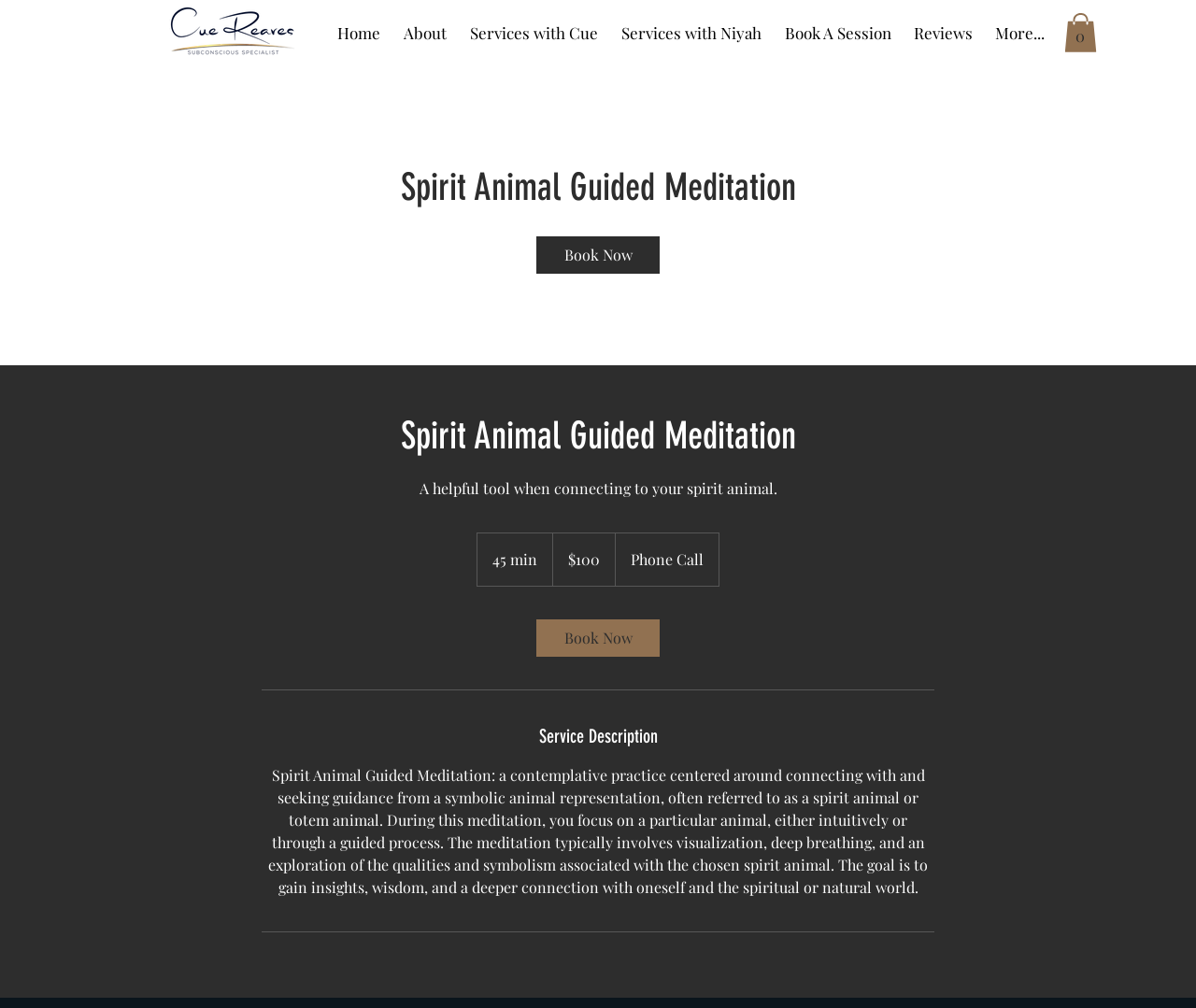Given the element description Book A Session, specify the bounding box coordinates of the corresponding UI element in the format (top-left x, top-left y, bottom-right x, bottom-right y). All values must be between 0 and 1.

[0.646, 0.012, 0.755, 0.054]